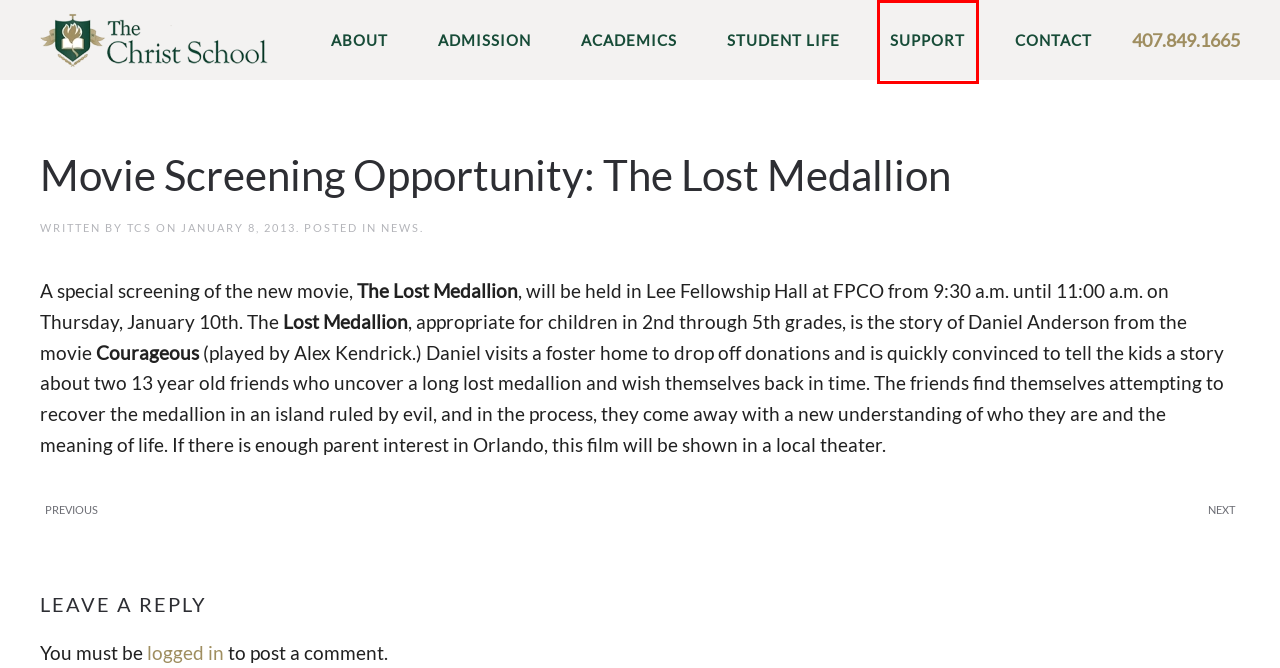You are given a screenshot depicting a webpage with a red bounding box around a UI element. Select the description that best corresponds to the new webpage after clicking the selected element. Here are the choices:
A. Christian Private School in Orlando | The Christ School
B. Support | The Christ School
C. Morning Chapel - The Christ School
D. Student Life | The Christ School
E. You are being redirected...
F. About The Christ School | Orlando Private School
G. Academics | The Christ School
H. Orlando Private School Admissions | The Christ School

B